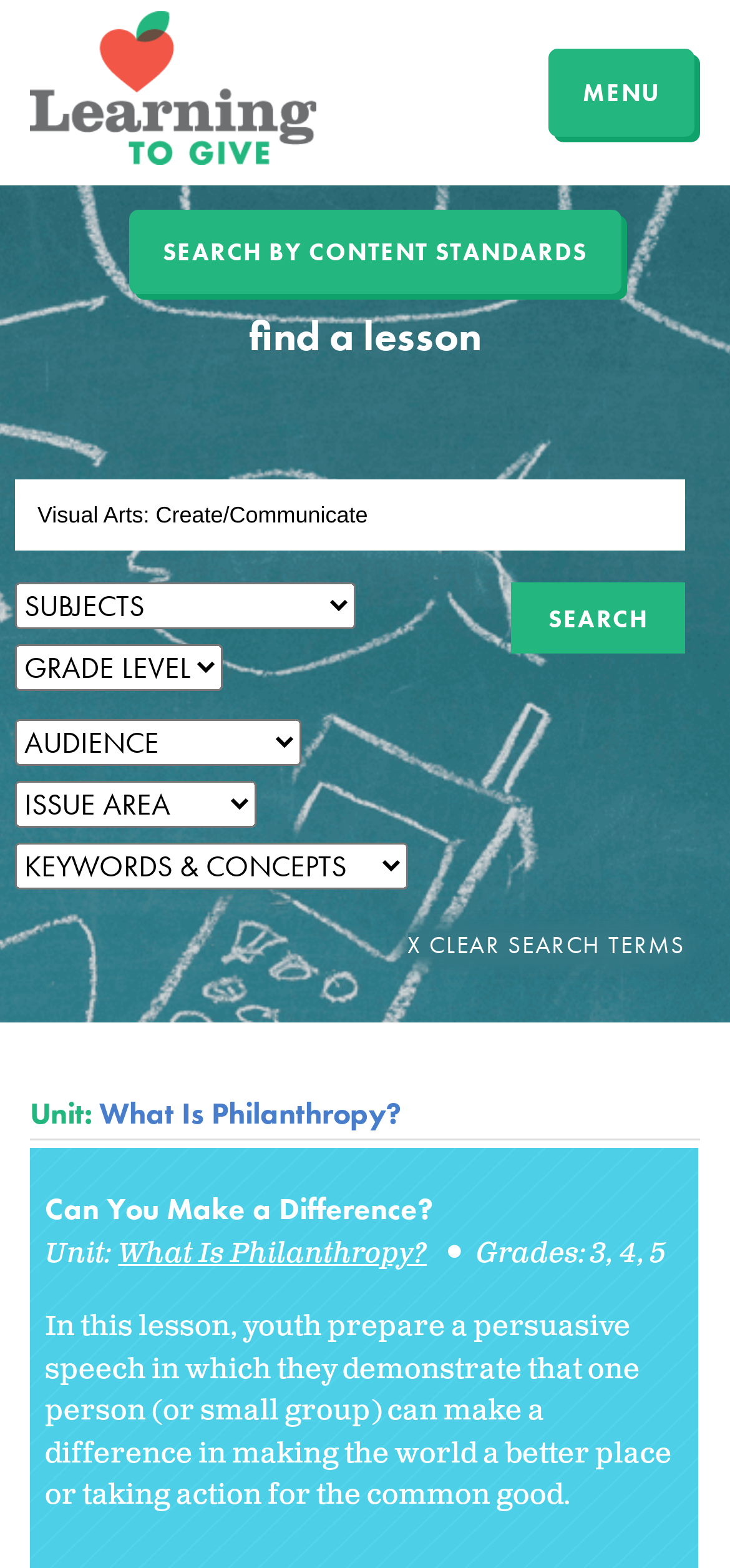Based on the element description "parent_node: Website name="url"", predict the bounding box coordinates of the UI element.

None